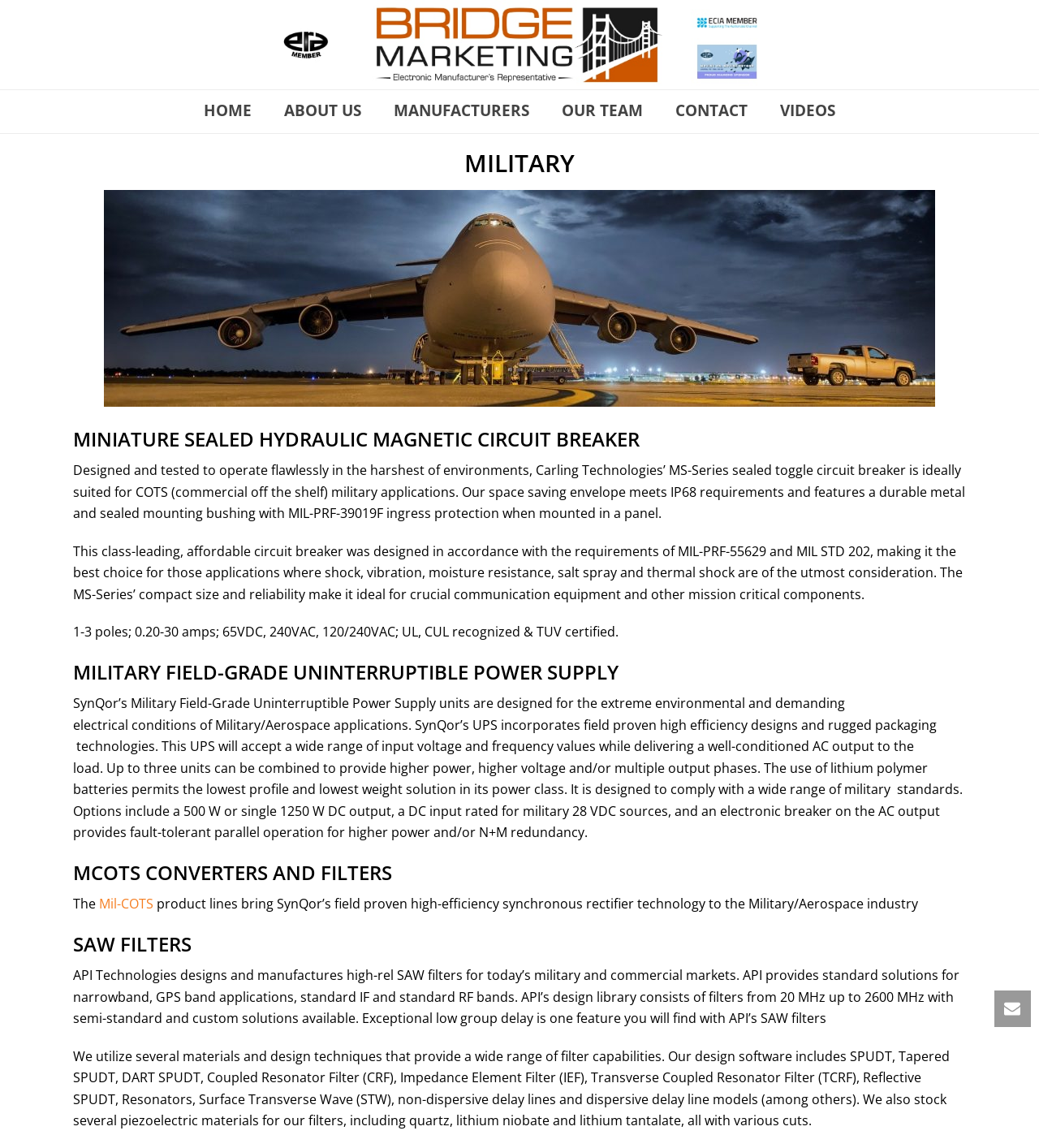What is the purpose of the electronic breaker on the AC output of SynQor's UPS?
Answer with a single word or phrase by referring to the visual content.

Fault-tolerant parallel operation